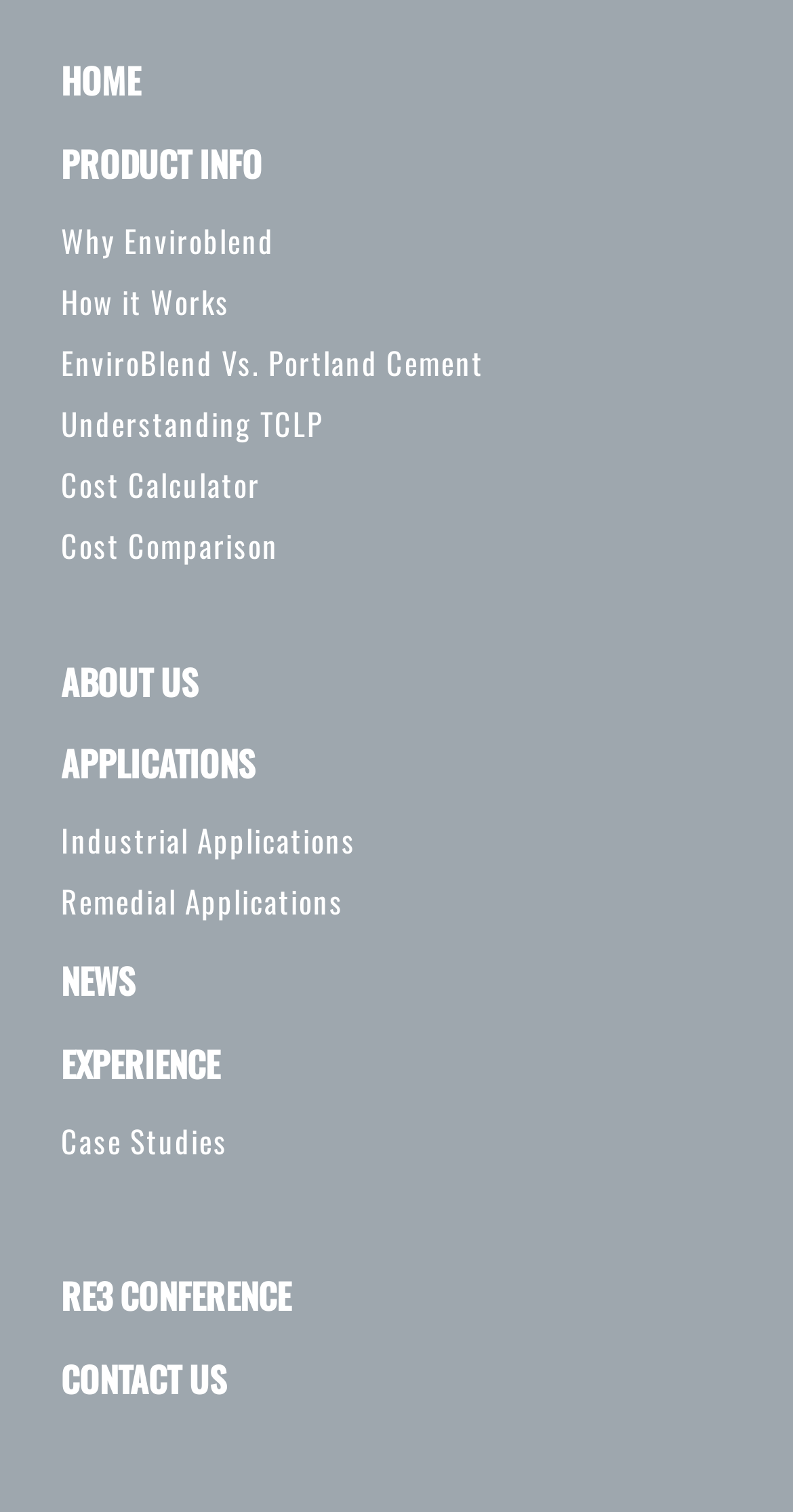Please locate the bounding box coordinates of the element that should be clicked to achieve the given instruction: "calculate cost".

[0.077, 0.305, 0.328, 0.334]